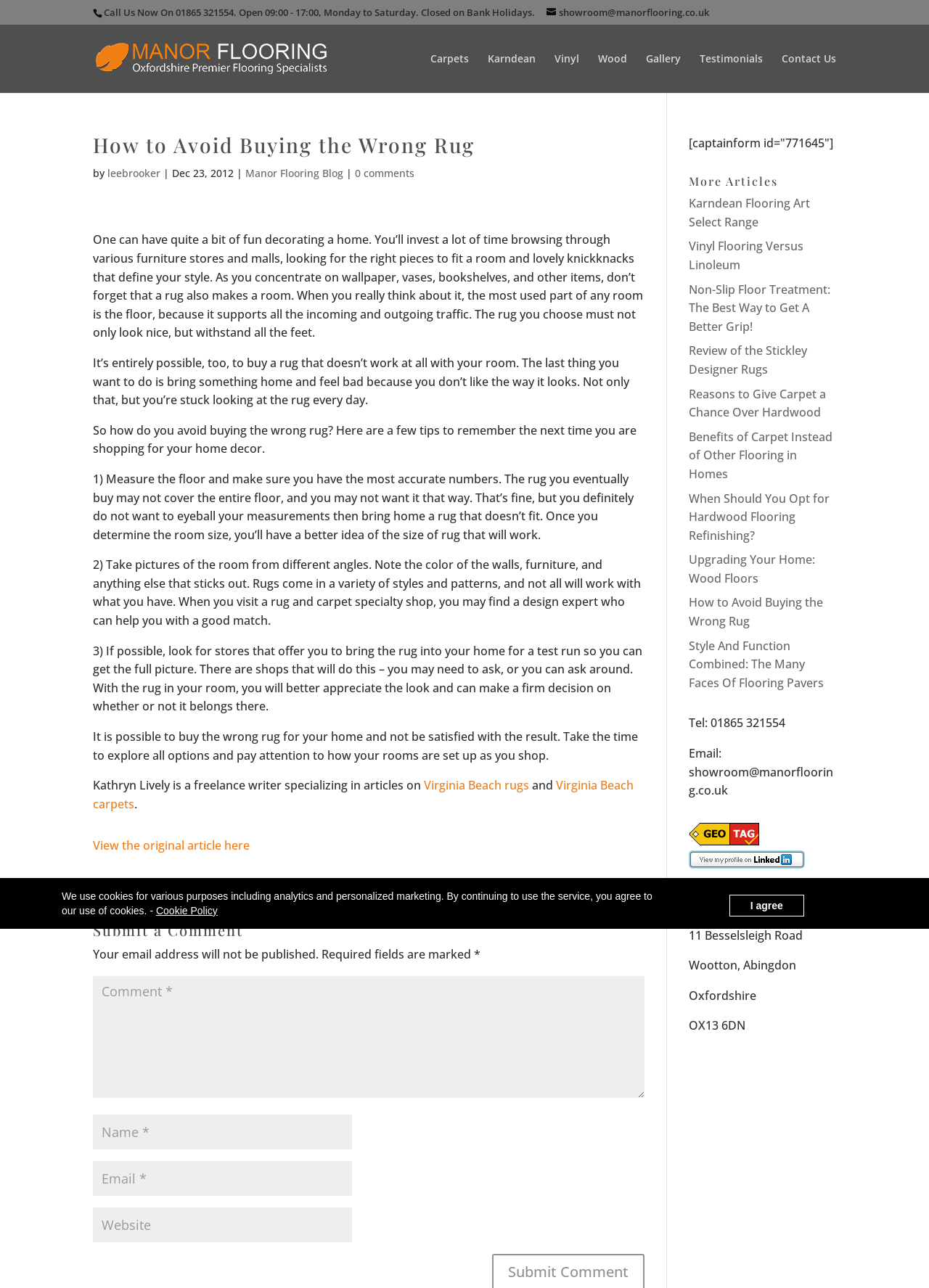What is the address of the company?
From the details in the image, provide a complete and detailed answer to the question.

The address of the company can be found at the bottom of the webpage, in the static text elements that list the address in detail.